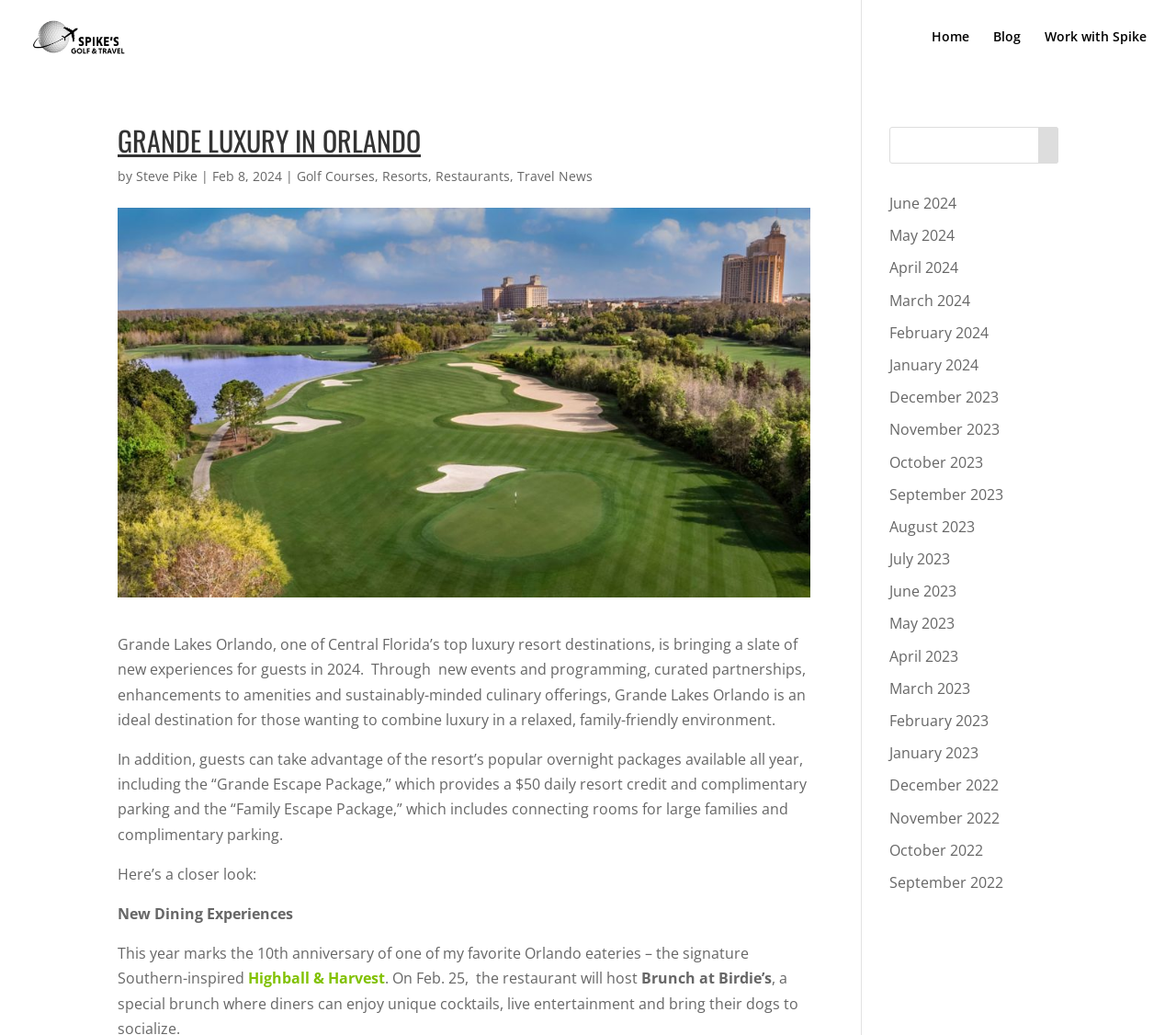Please find the bounding box coordinates of the element that must be clicked to perform the given instruction: "Search for something". The coordinates should be four float numbers from 0 to 1, i.e., [left, top, right, bottom].

[0.756, 0.123, 0.9, 0.158]